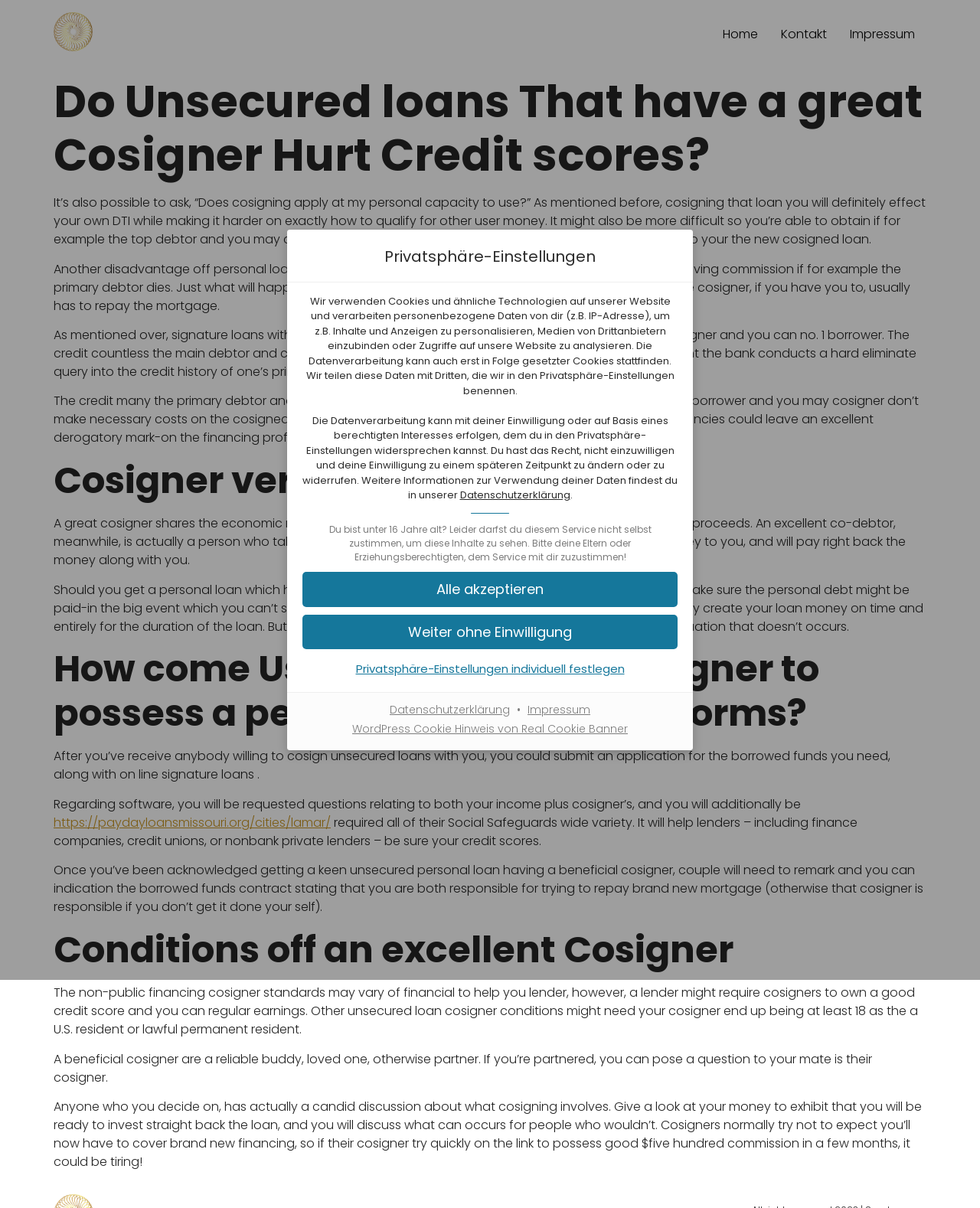Kindly determine the bounding box coordinates for the area that needs to be clicked to execute this instruction: "Set privacy settings individually".

[0.309, 0.544, 0.691, 0.563]